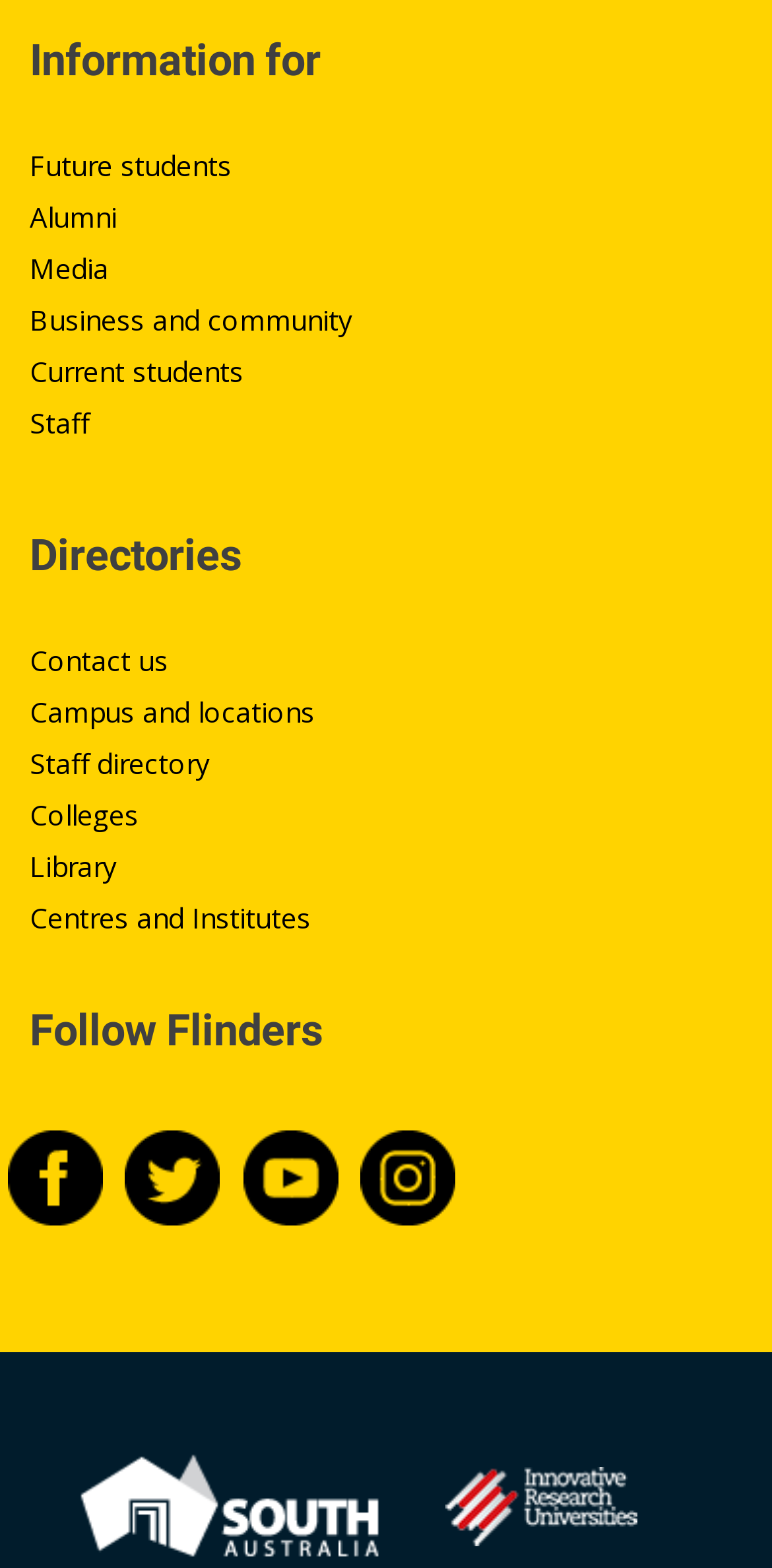Answer briefly with one word or phrase:
What is the logo at the bottom left?

Brand SA logo